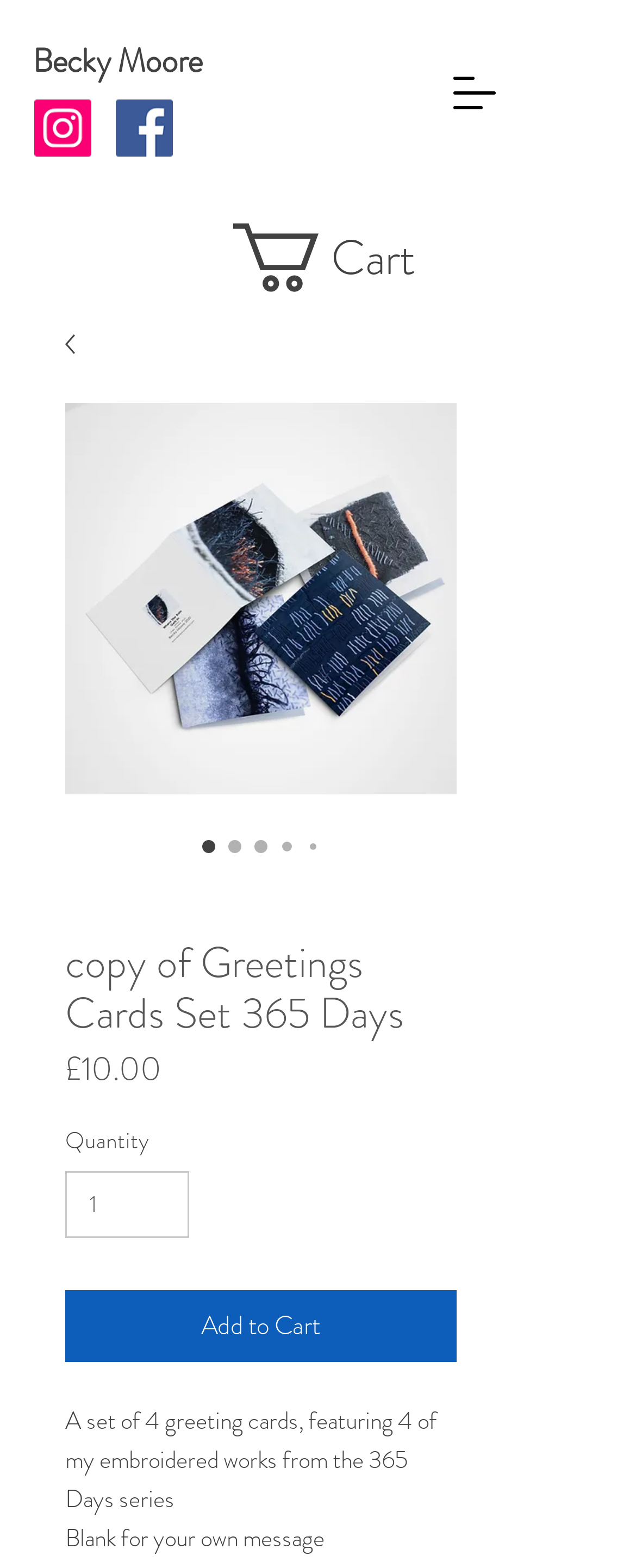Identify the bounding box for the given UI element using the description provided. Coordinates should be in the format (top-left x, top-left y, bottom-right x, bottom-right y) and must be between 0 and 1. Here is the description: input value="1" aria-label="Quantity" value="1"

[0.103, 0.747, 0.298, 0.789]